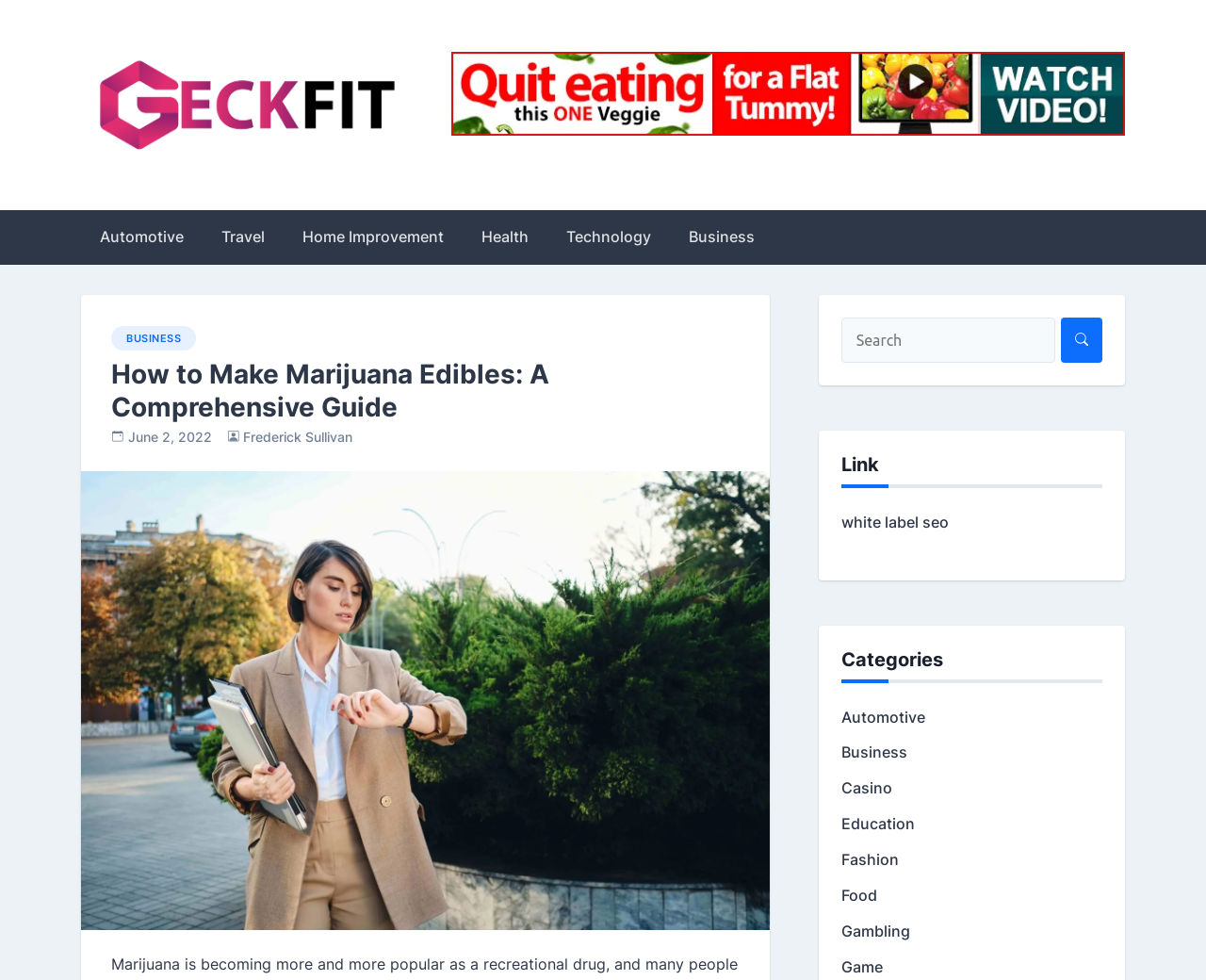Provide your answer in one word or a succinct phrase for the question: 
What is the purpose of the textbox on the webpage?

Search